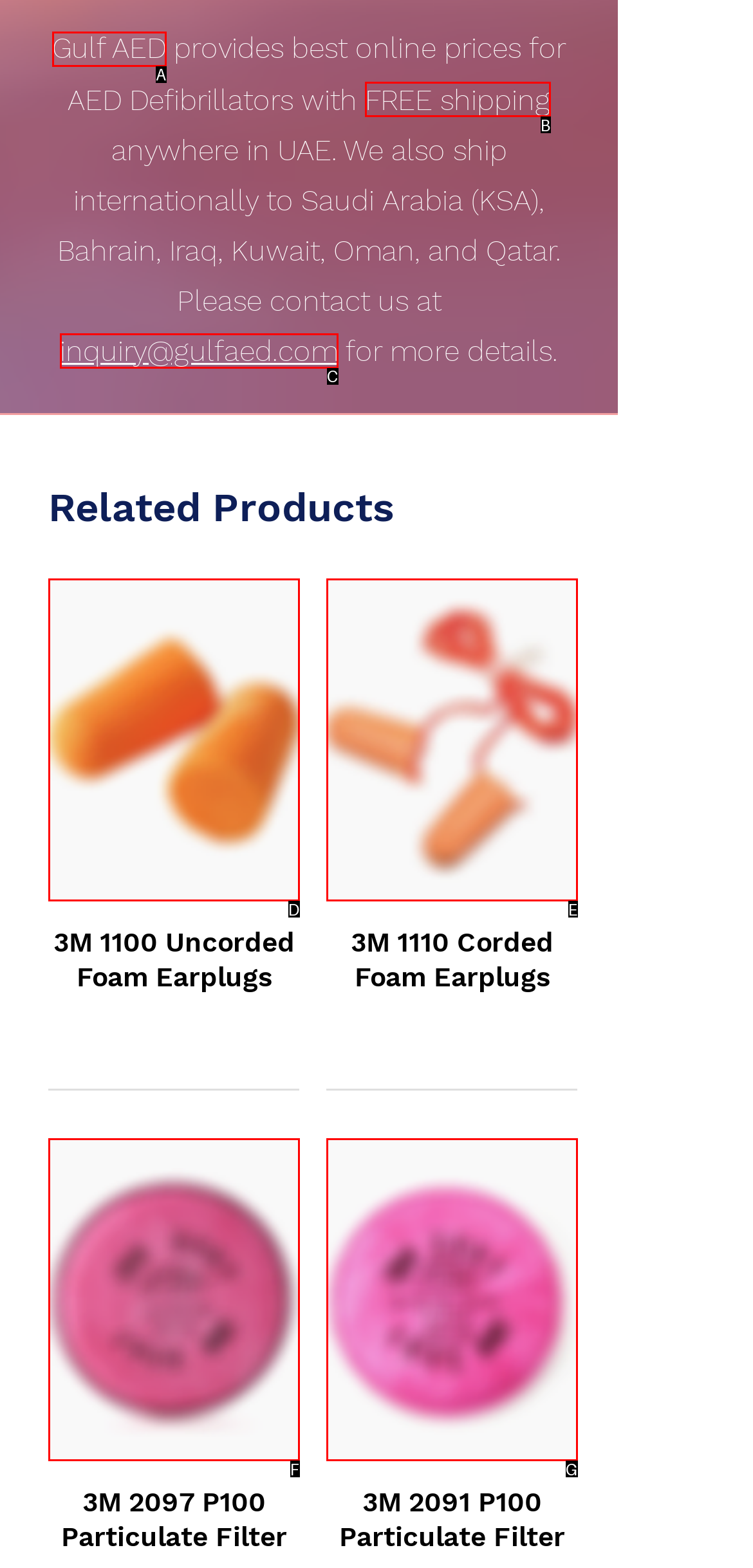Select the HTML element that corresponds to the description: FREE shipping. Reply with the letter of the correct option.

B